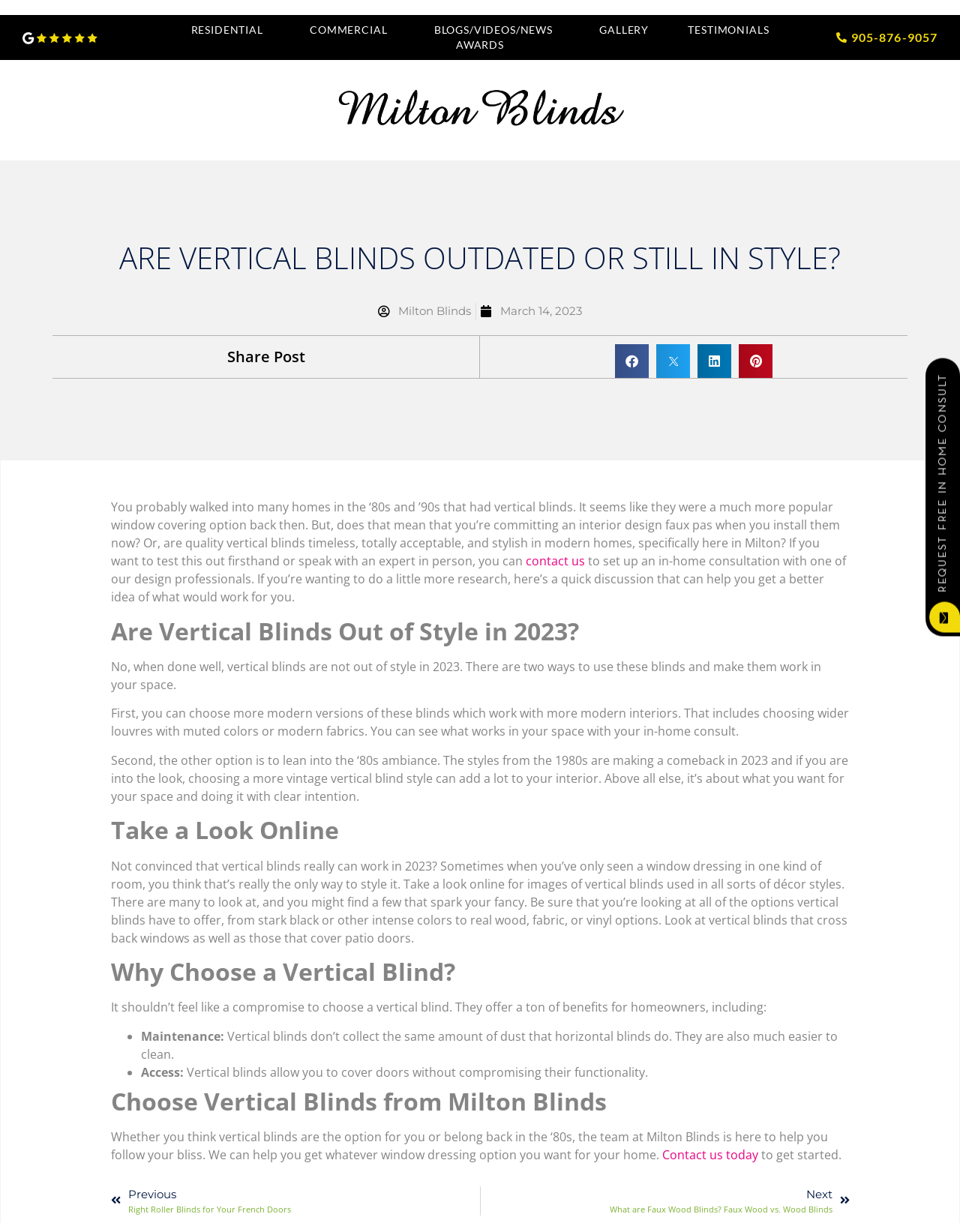What is the main title displayed on this webpage?

ARE VERTICAL BLINDS OUTDATED OR STILL IN STYLE?